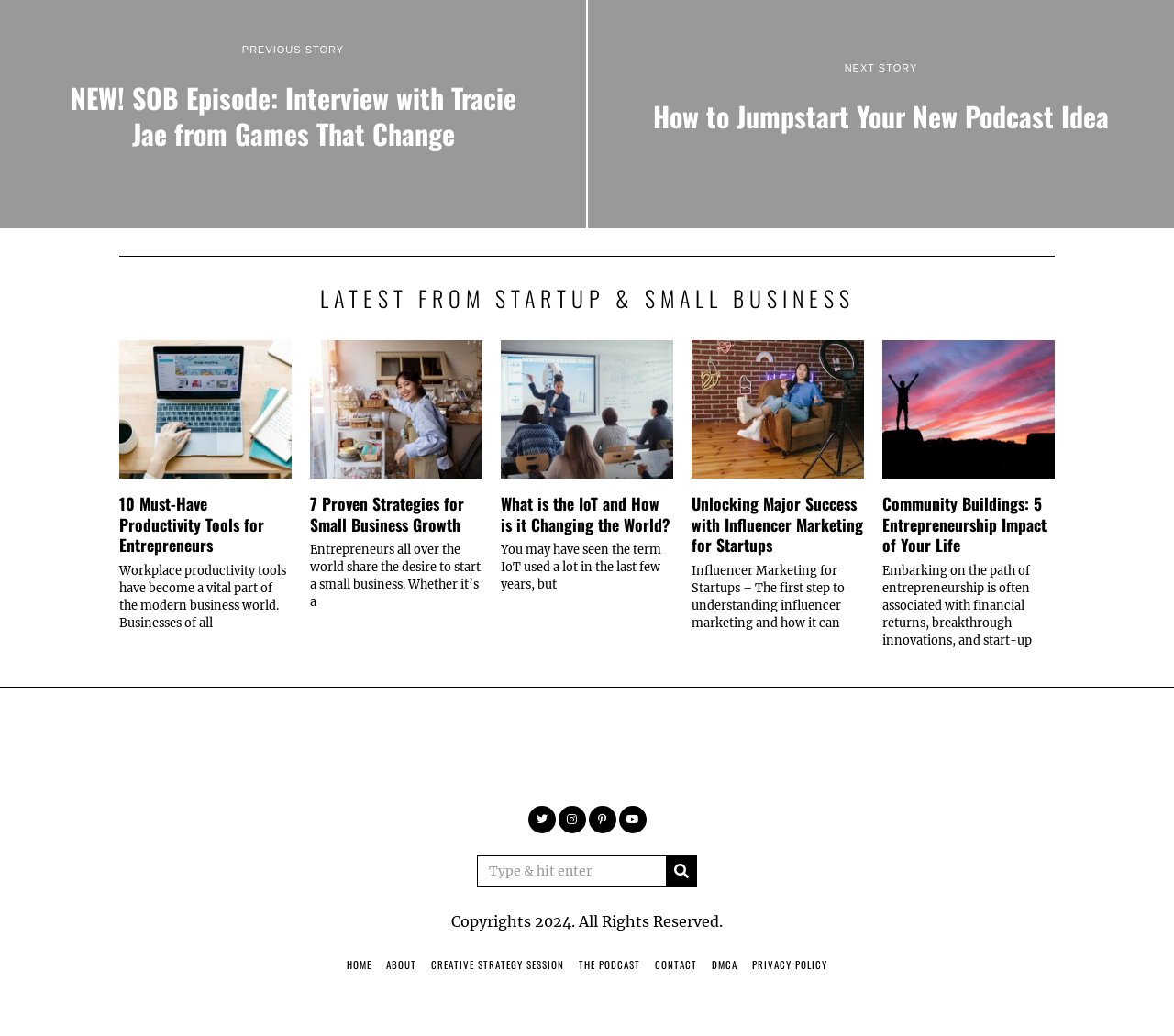Provide a brief response using a word or short phrase to this question:
What is the name of the logo at the bottom of the webpage?

Keetria